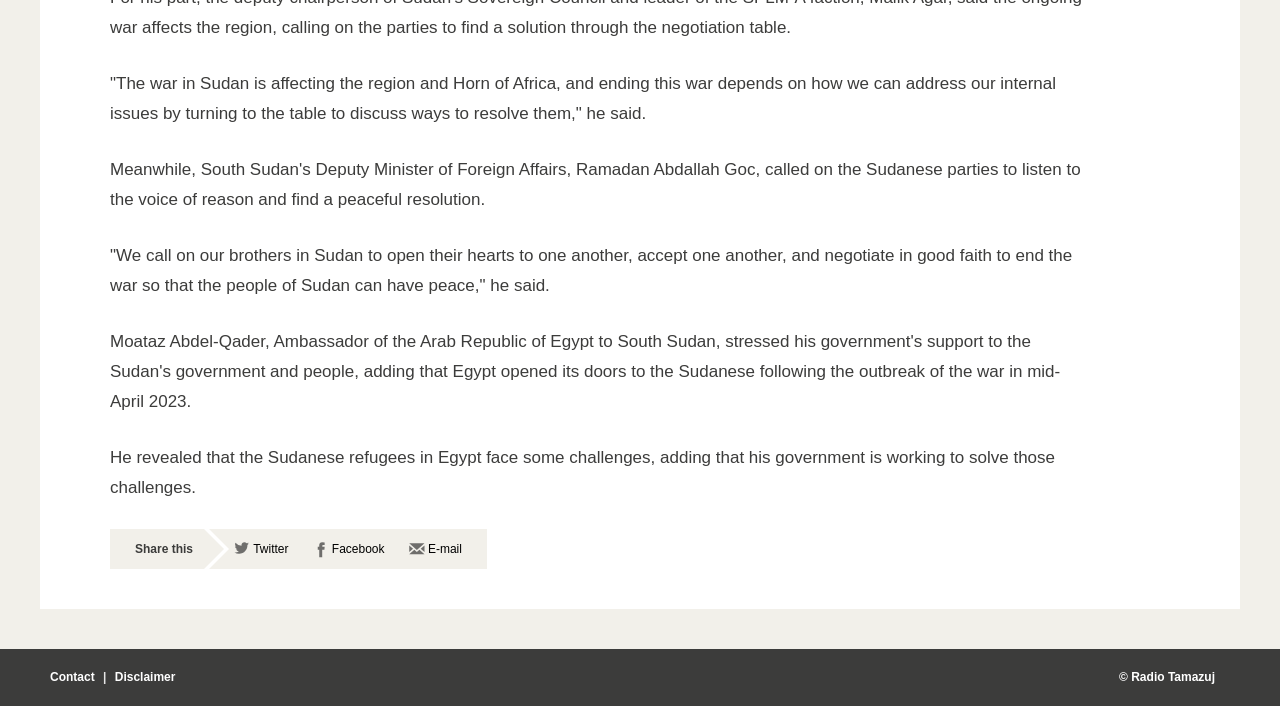What is the tone of the quoted speaker?
Based on the screenshot, answer the question with a single word or phrase.

Peaceful